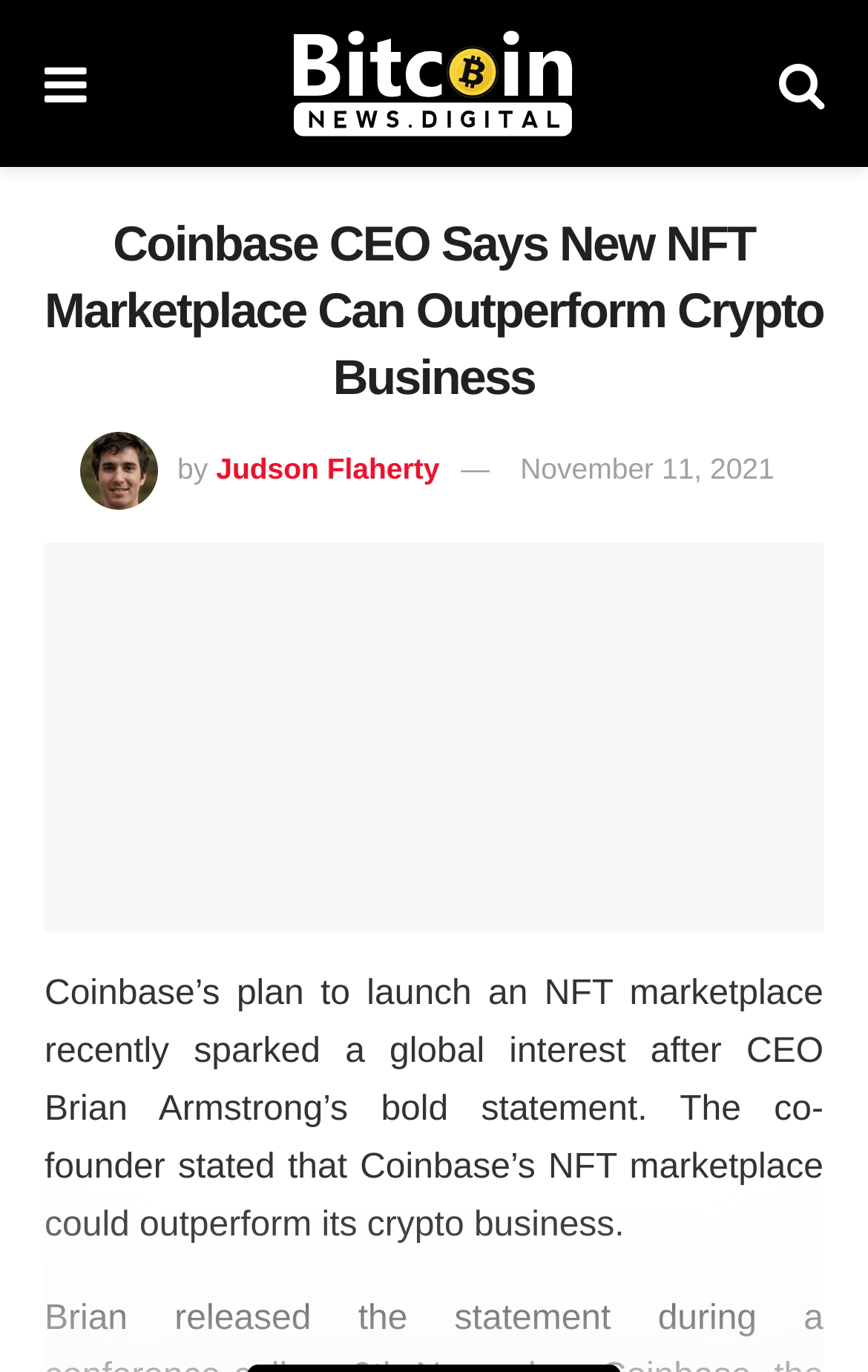Based on the visual content of the image, answer the question thoroughly: When was the article published?

The article mentions the date 'November 11, 2021' which indicates when the article was published.